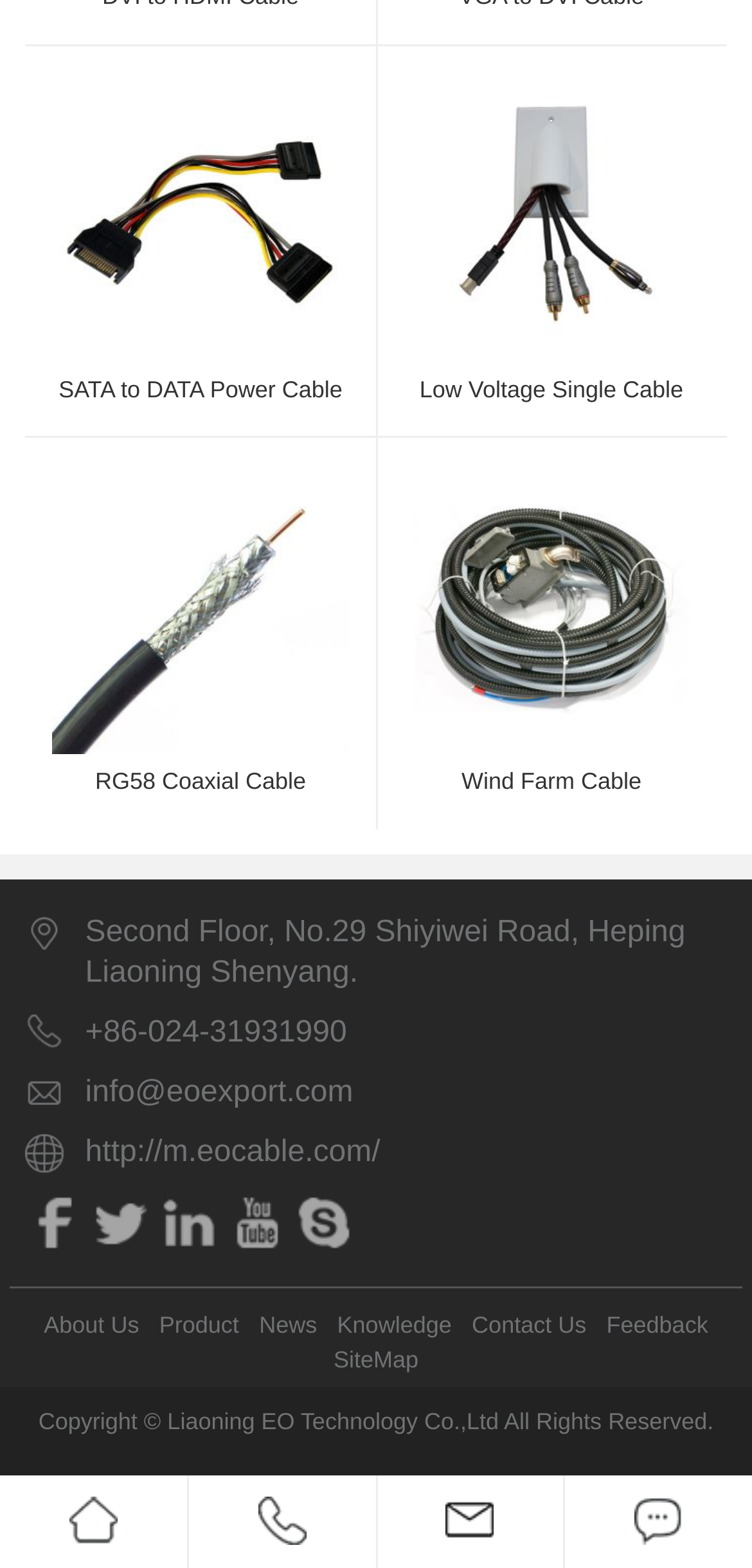Predict the bounding box for the UI component with the following description: "About Us".

[0.051, 0.834, 0.193, 0.856]